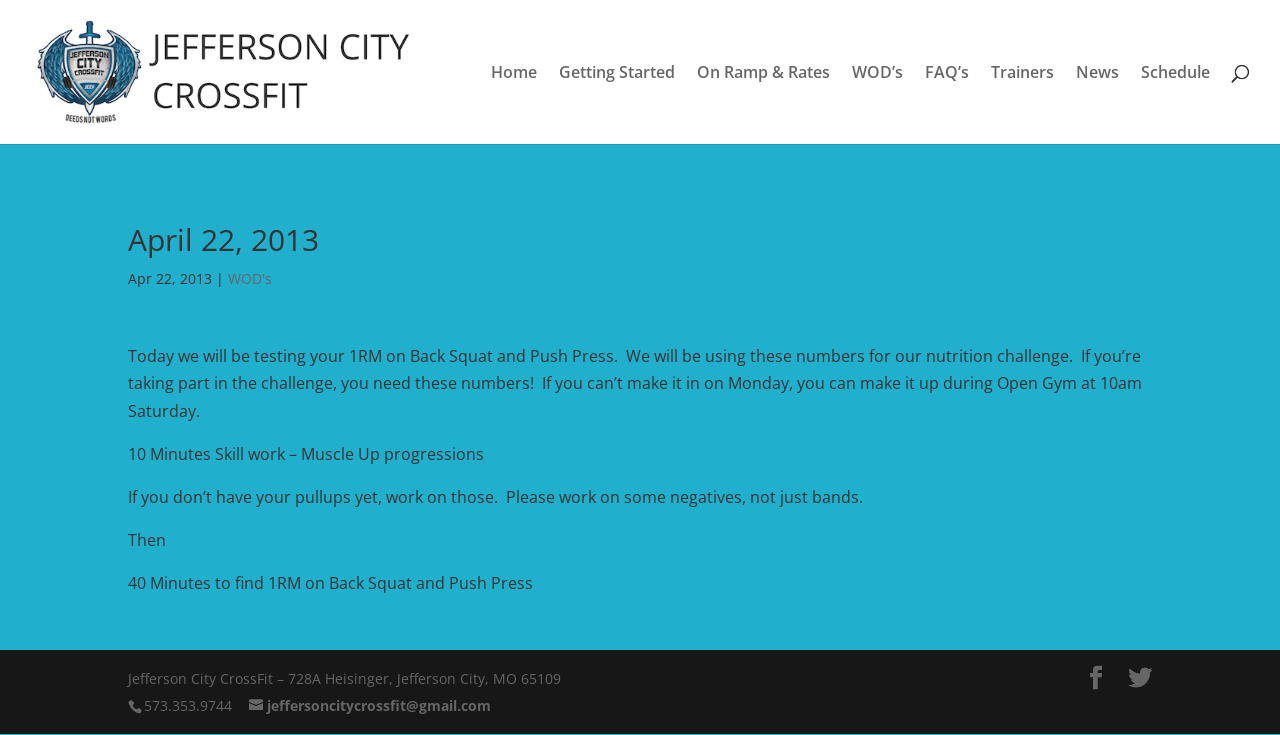Kindly determine the bounding box coordinates for the clickable area to achieve the given instruction: "Contact via email".

[0.195, 0.947, 0.384, 0.972]